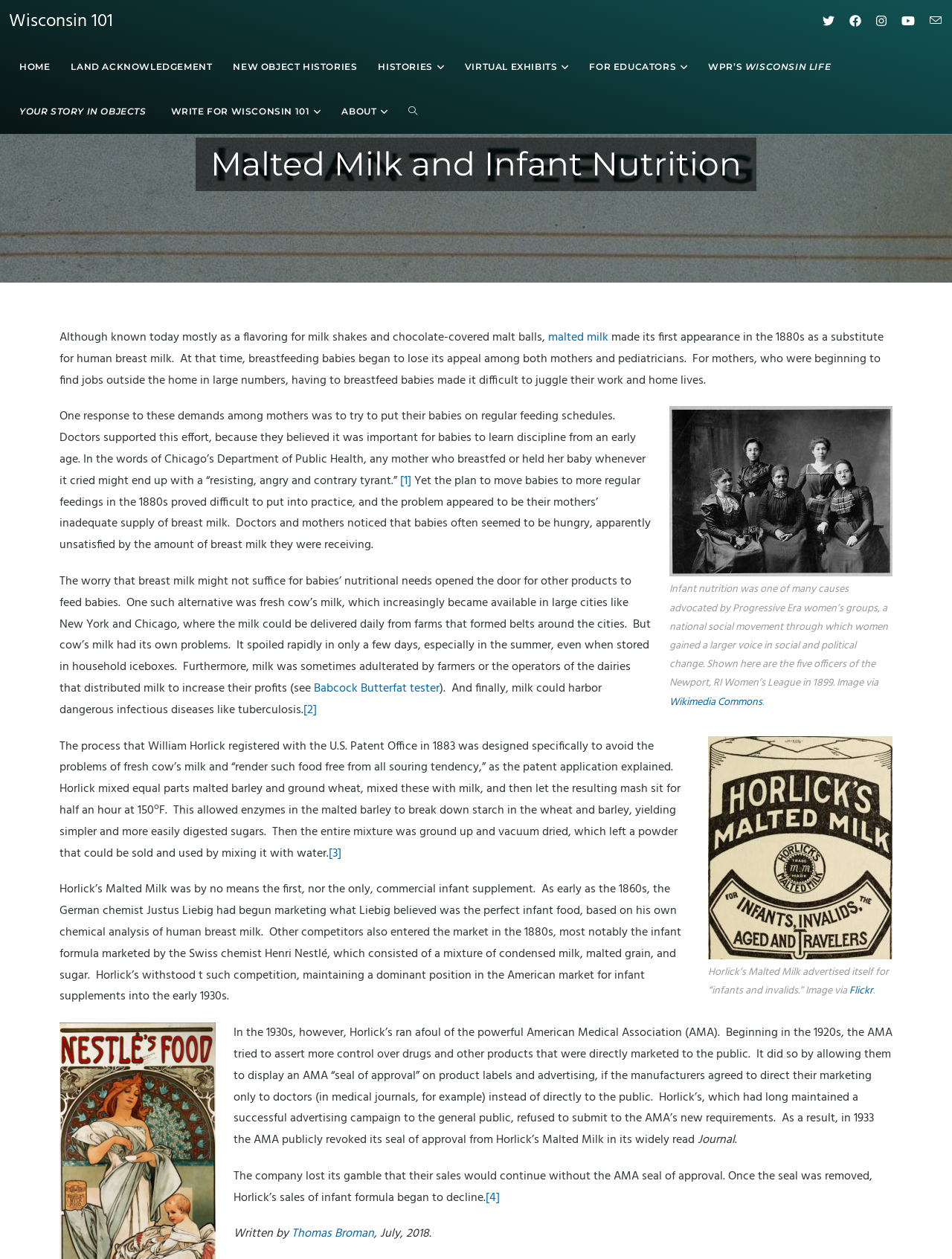Identify the bounding box coordinates of the area you need to click to perform the following instruction: "Open Twitter in a new tab".

[0.856, 0.012, 0.884, 0.022]